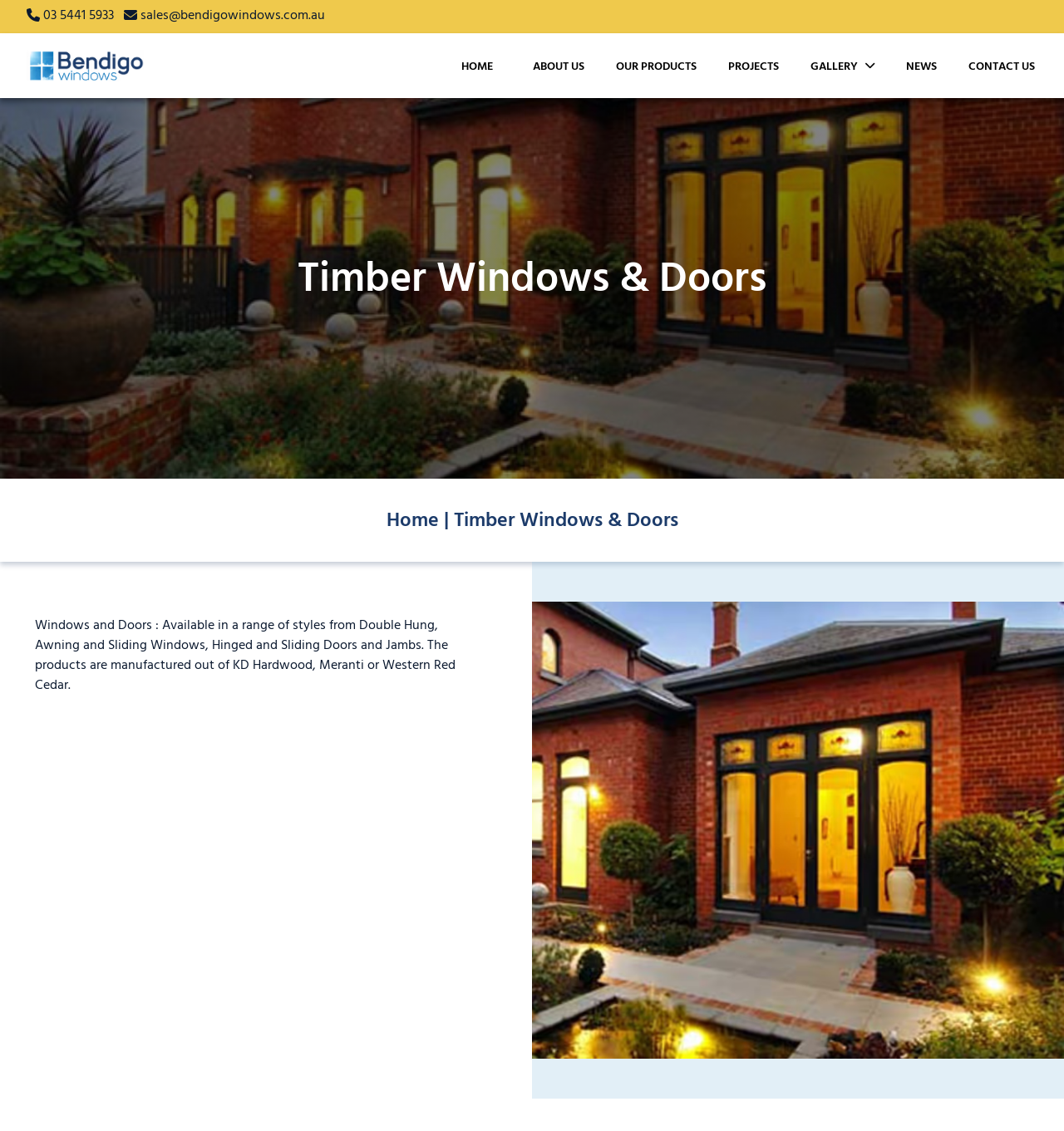Locate the bounding box coordinates of the element that should be clicked to fulfill the instruction: "explore our products".

[0.579, 0.051, 0.655, 0.066]